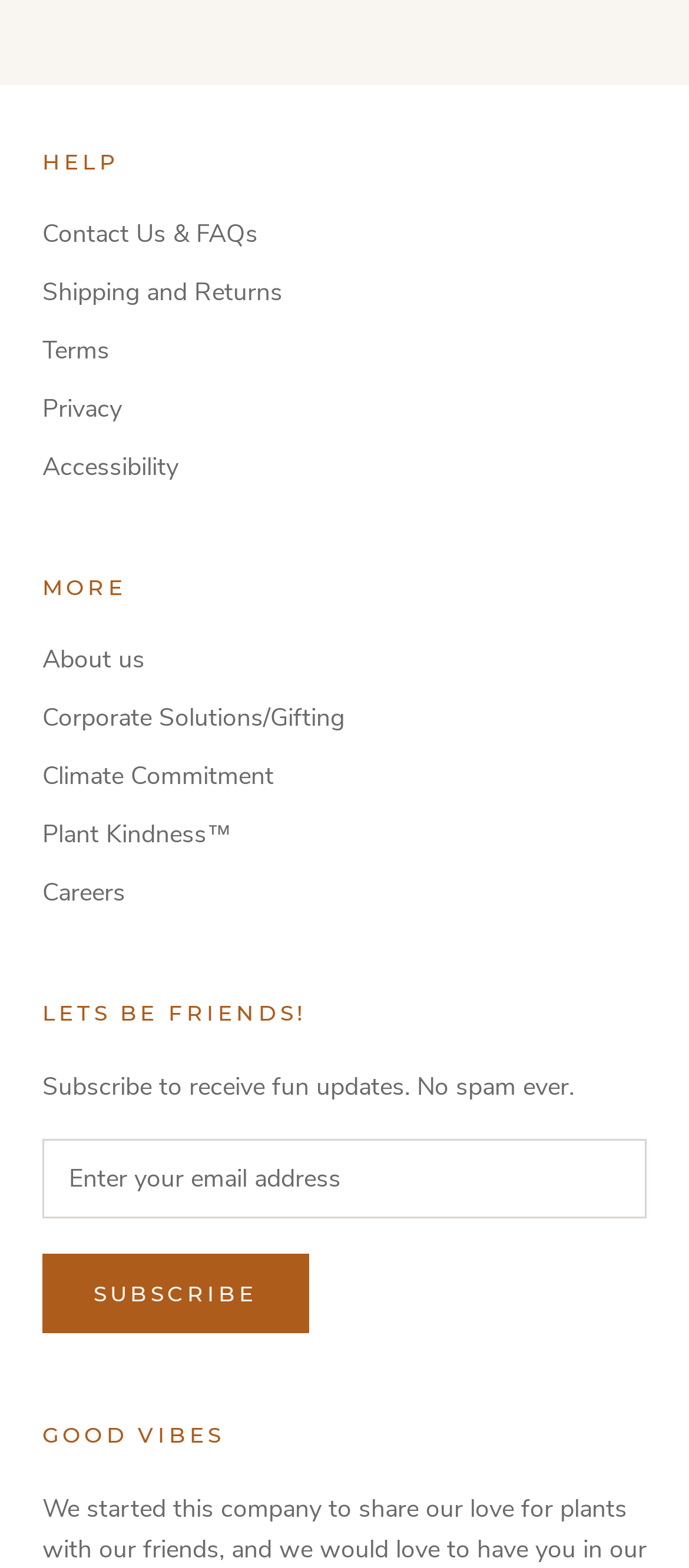Determine the bounding box coordinates for the area you should click to complete the following instruction: "Read about the Climate Commitment".

[0.062, 0.483, 0.938, 0.507]